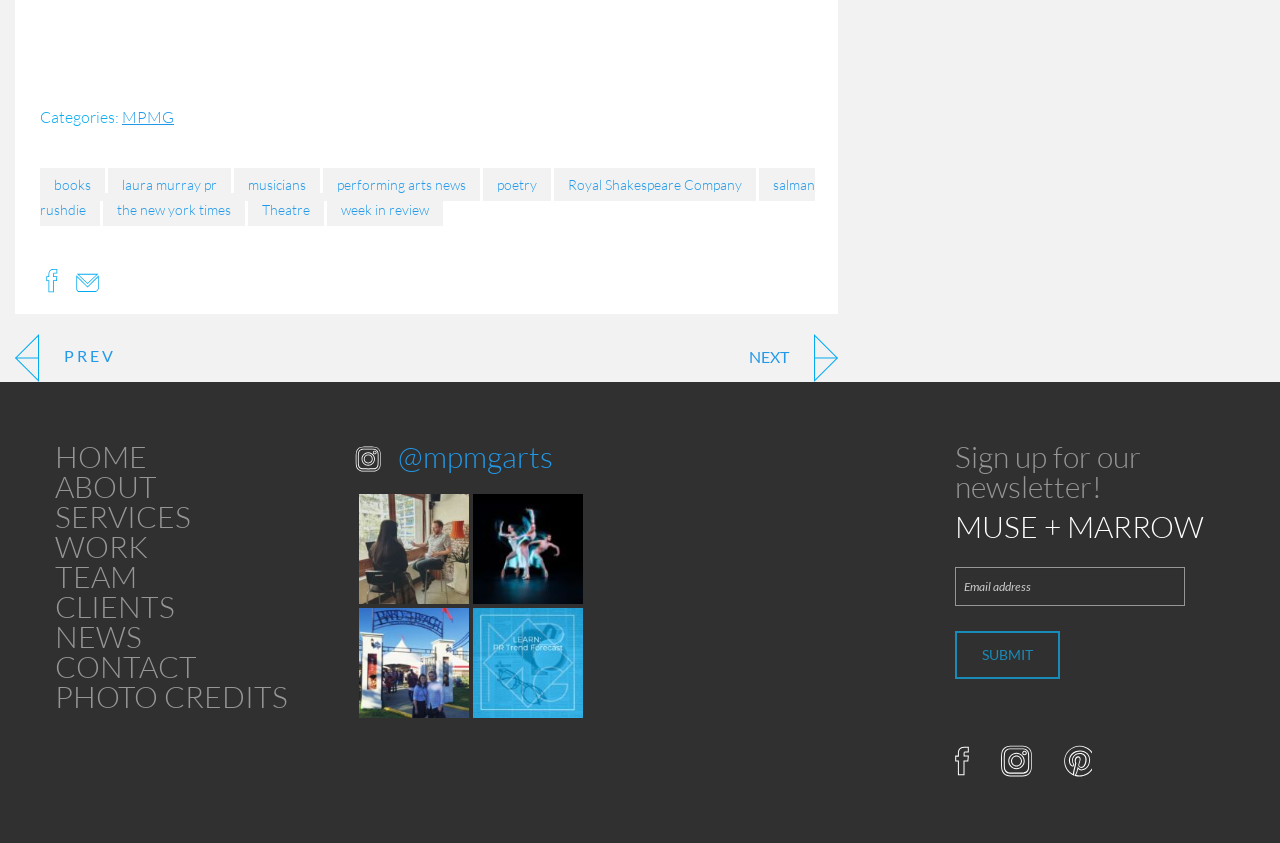Identify the bounding box coordinates for the region to click in order to carry out this instruction: "Click on the MPMG link". Provide the coordinates using four float numbers between 0 and 1, formatted as [left, top, right, bottom].

[0.095, 0.127, 0.136, 0.151]